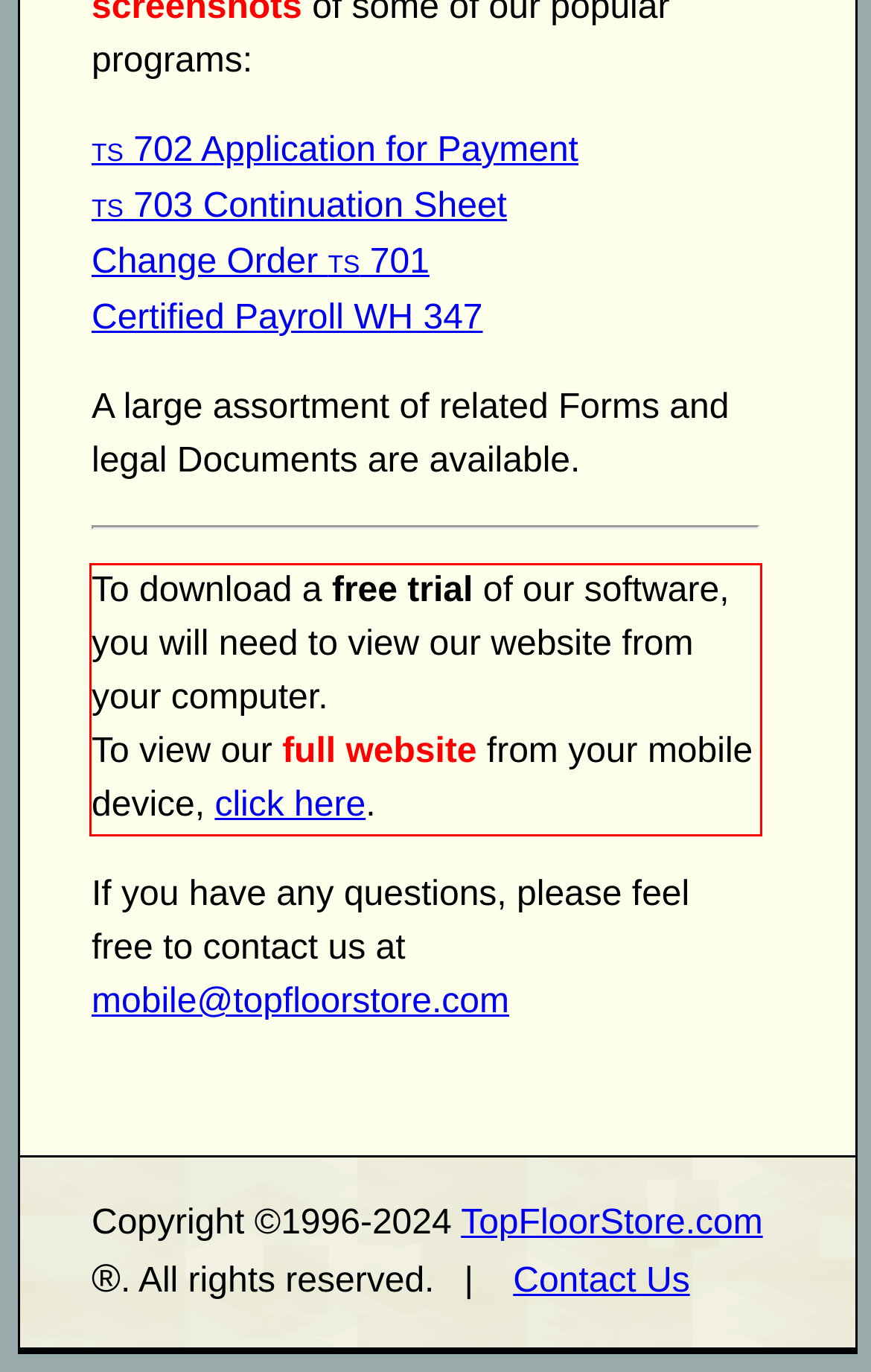Please examine the screenshot of the webpage and read the text present within the red rectangle bounding box.

To download a free trial of our software, you will need to view our website from your computer. To view our full website from your mobile device, click here.